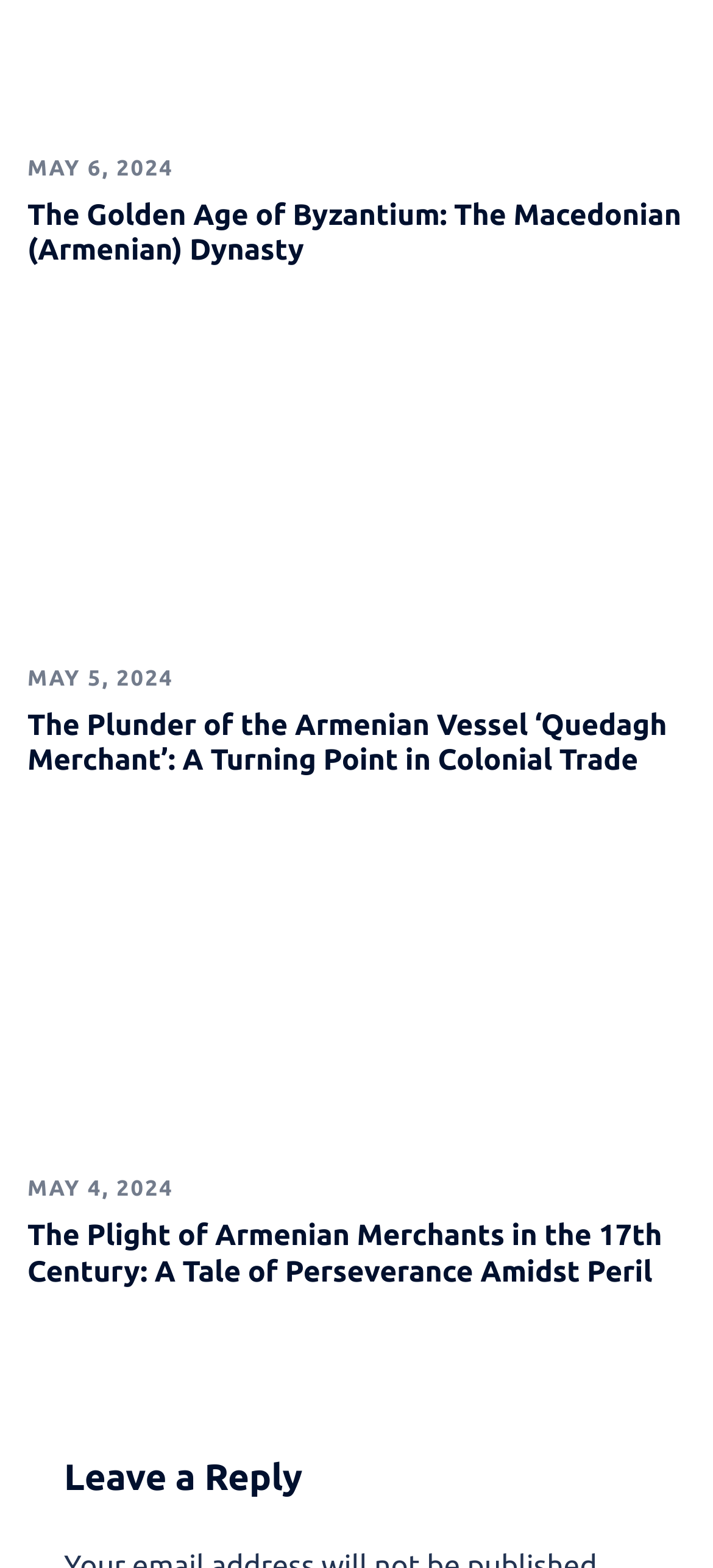Answer the question in one word or a short phrase:
How many images are on this page?

3